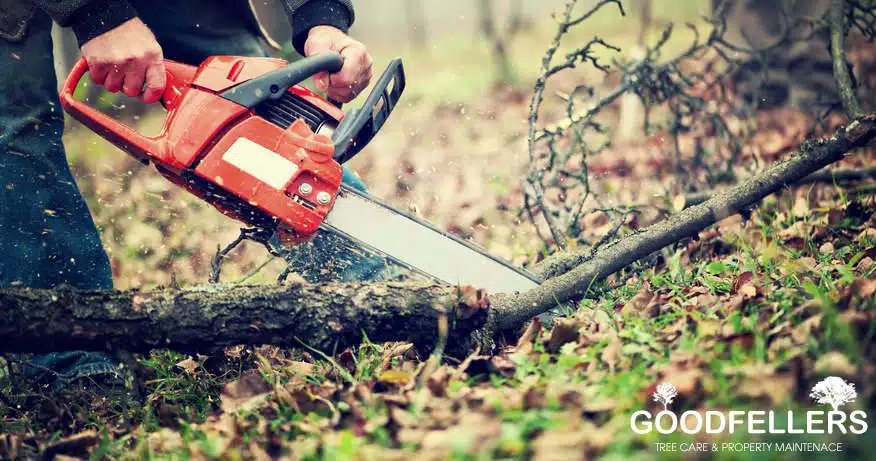Give a thorough explanation of the image.

The image depicts a professional arborist actively engaged in tree care, wielding a powerful chainsaw to cut through a fallen branch. The individual is dressed in practical work attire, demonstrating their focus and expertise in the task at hand. Surrounding them is a lush landscape, with soil rich in fallen leaves, suggesting a natural setting where tree pruning and maintenance are taking place. In the bottom right corner, the logo of Good Fellers Tree Services is prominently displayed, indicating the company's branding and commitment to high-quality tree care services in Kilcock. This scene encapsulates the dedication and skill involved in arboriculture, highlighting the importance of professional tree maintenance.